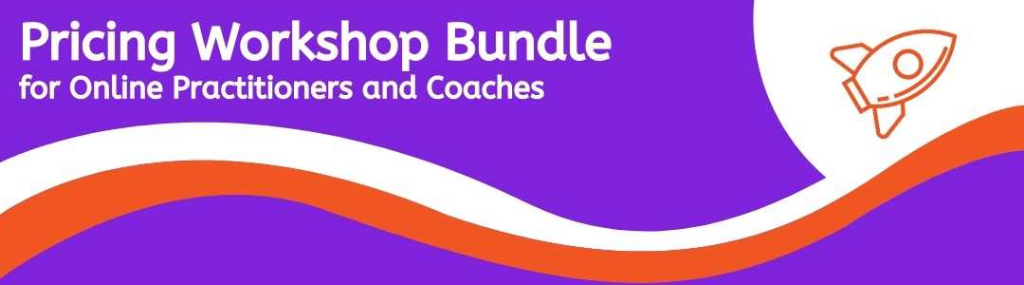Provide a one-word or short-phrase answer to the question:
What is the color of the rocket icon?

Orange